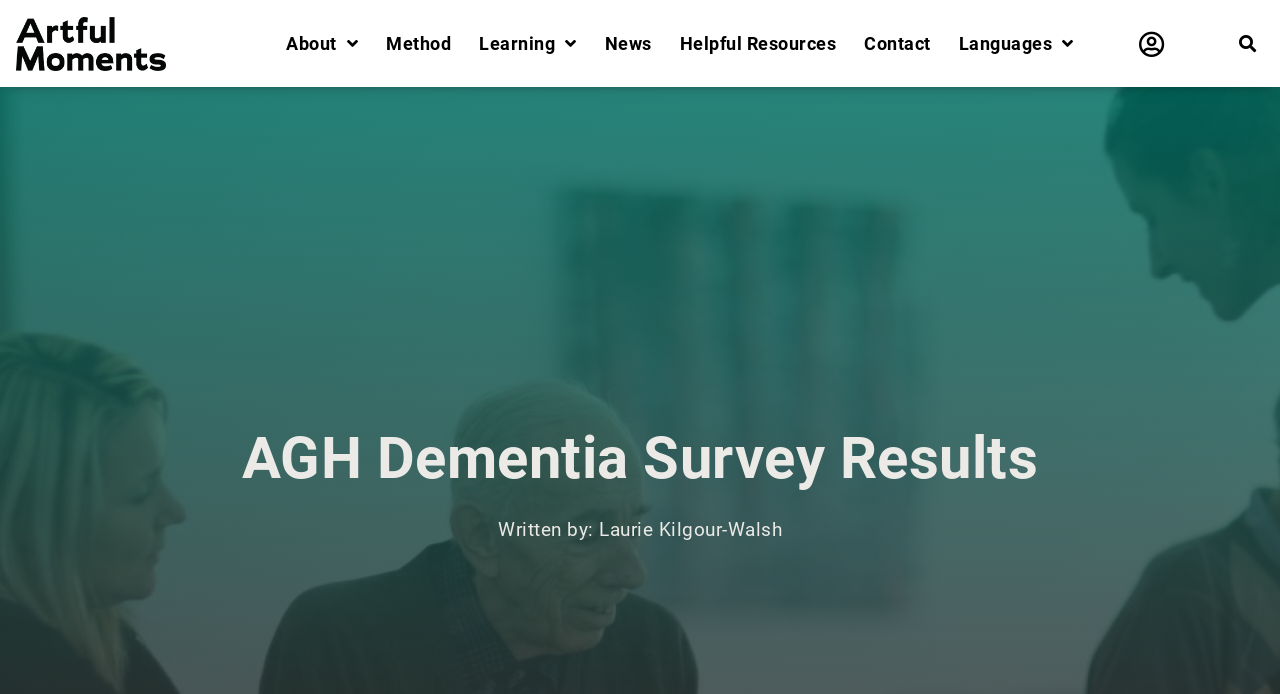Provide an in-depth caption for the elements present on the webpage.

The webpage is about the AGH Dementia Survey Results, specifically the results of an online survey conducted by the Art Gallery of Hamilton in December 2021. 

At the top left corner, there is a link to "AGH-Artful Moments" accompanied by an image with the same name. 

To the right of this link, there is a navigation menu consisting of seven links: "About", "Method", "Learning", "News", "Helpful Resources", "Contact", and "Languages". Each of these links has a distinct position, with "About" being the first and "Languages" being the last. 

On the top right corner, there is a button to toggle the menu and a search bar with a "Search" button. 

Below the navigation menu, there is a prominent heading that reads "AGH Dementia Survey Results". 

Underneath the heading, there is a text that indicates the author of the content, "Written by: Laurie Kilgour-Walsh".